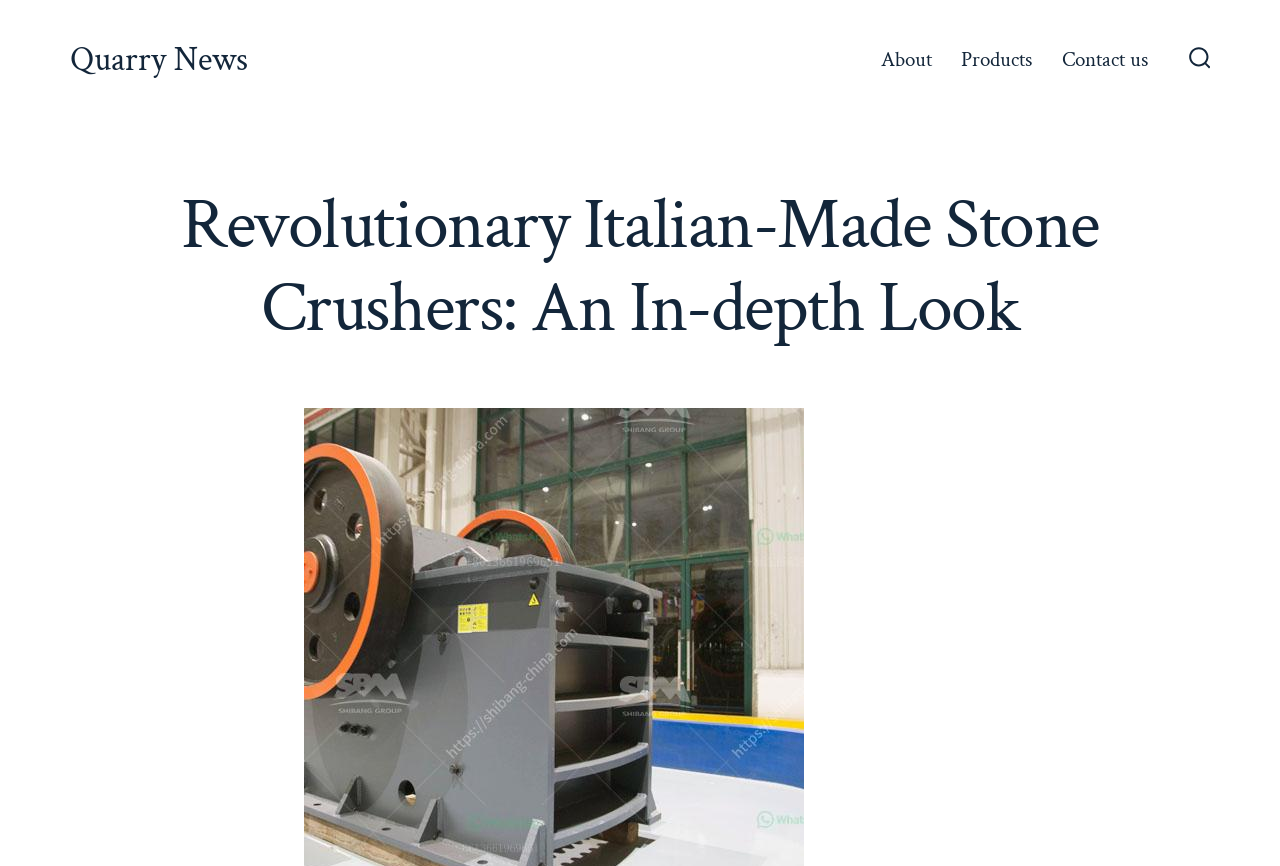Determine the bounding box coordinates of the UI element described below. Use the format (top-left x, top-left y, bottom-right x, bottom-right y) with floating point numbers between 0 and 1: Products

[0.751, 0.047, 0.806, 0.092]